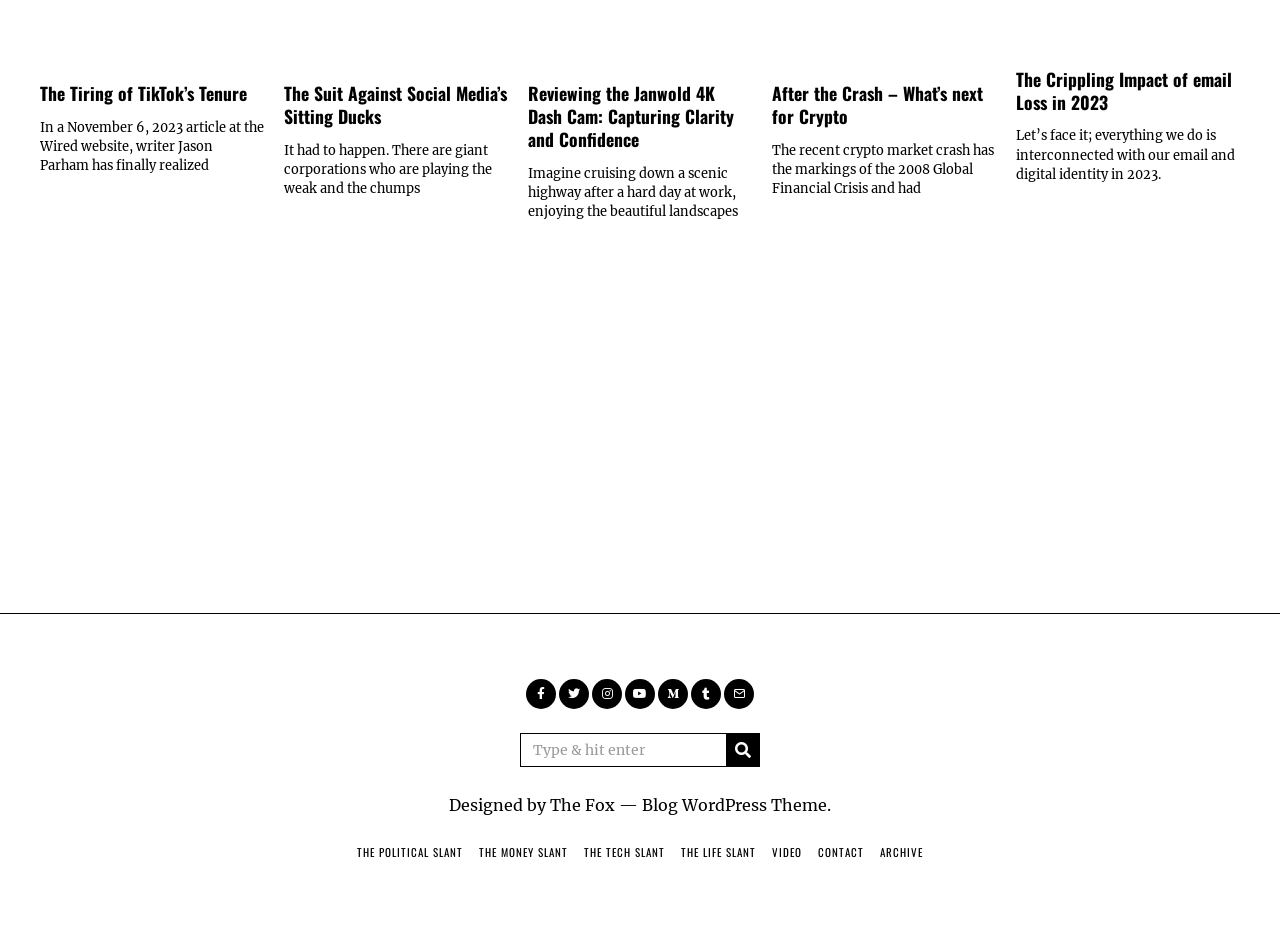What is the position of the 'CONTACT' link?
Examine the image closely and answer the question with as much detail as possible.

I determined the position of the 'CONTACT' link by looking at its bounding box coordinates. The y-coordinate of the link is near the bottom of the page, and the x-coordinate is near the right edge of the page.